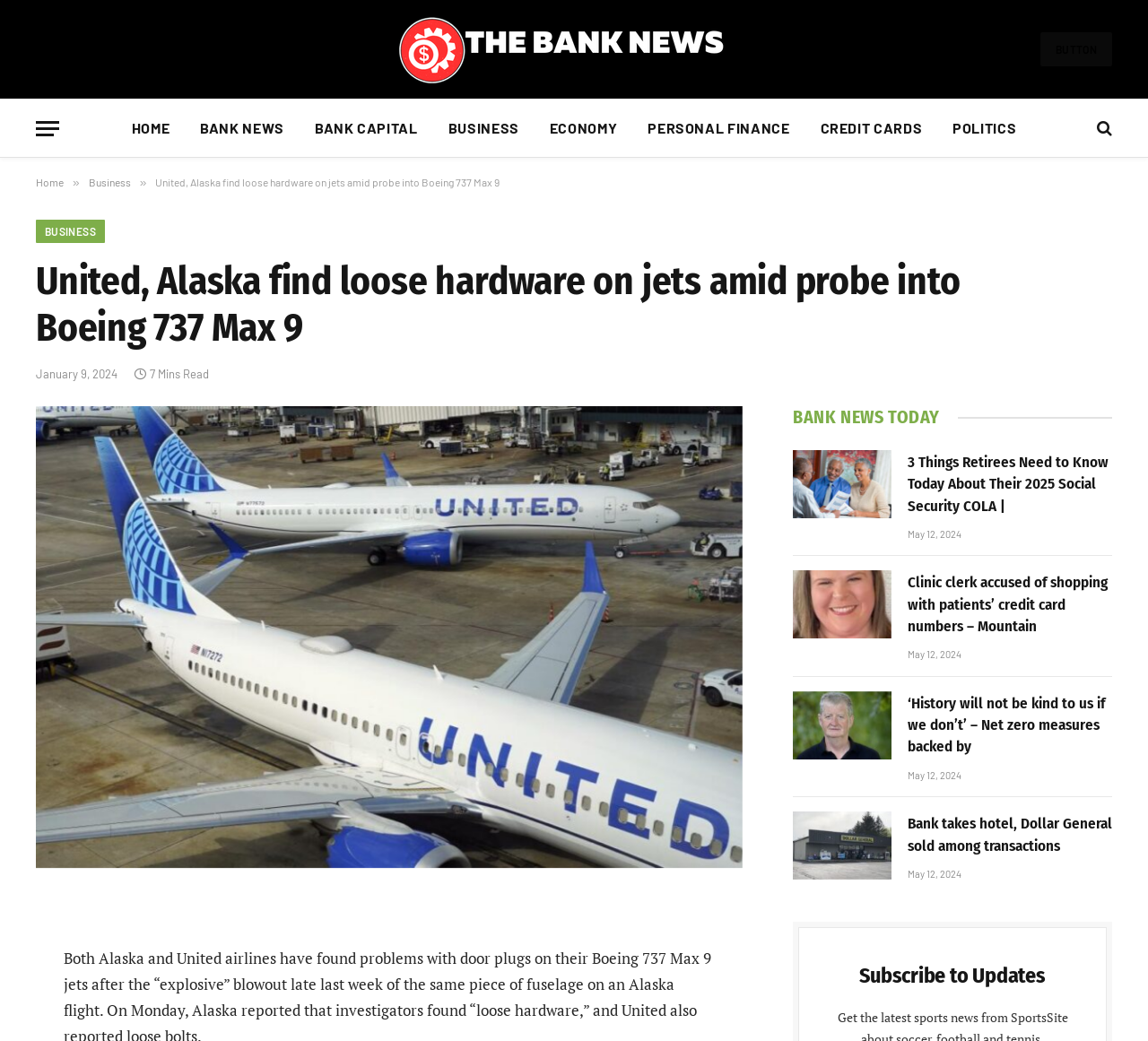Pinpoint the bounding box coordinates of the element that must be clicked to accomplish the following instruction: "Click on the 'United, Alaska find loose hardware on jets amid probe into Boeing 737 Max 9' article". The coordinates should be in the format of four float numbers between 0 and 1, i.e., [left, top, right, bottom].

[0.031, 0.39, 0.647, 0.834]